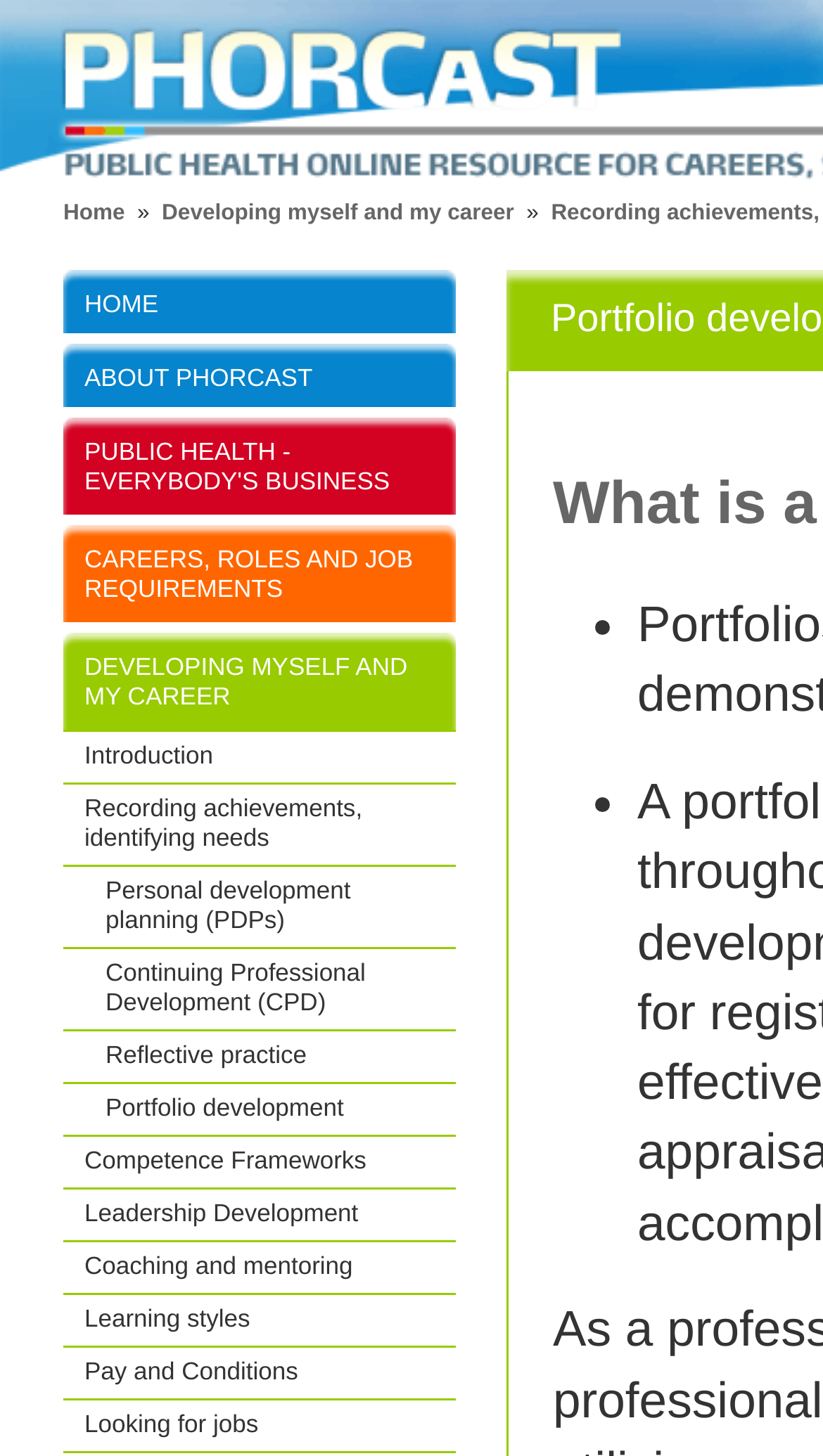Specify the bounding box coordinates of the area to click in order to follow the given instruction: "explore developing myself and my career."

[0.077, 0.434, 0.554, 0.501]